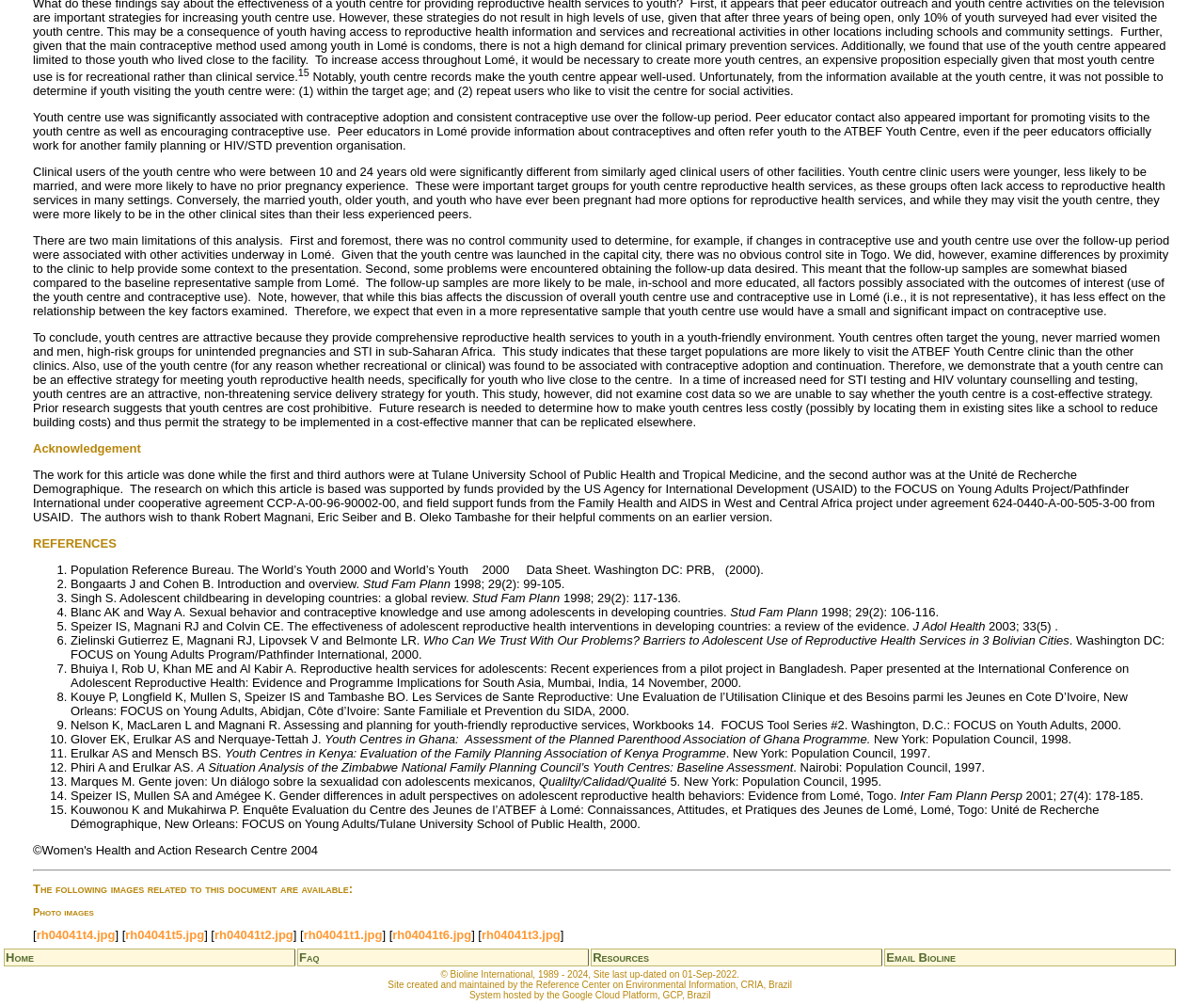What is the name of the organisation that supported the research?
Based on the image content, provide your answer in one word or a short phrase.

USAID